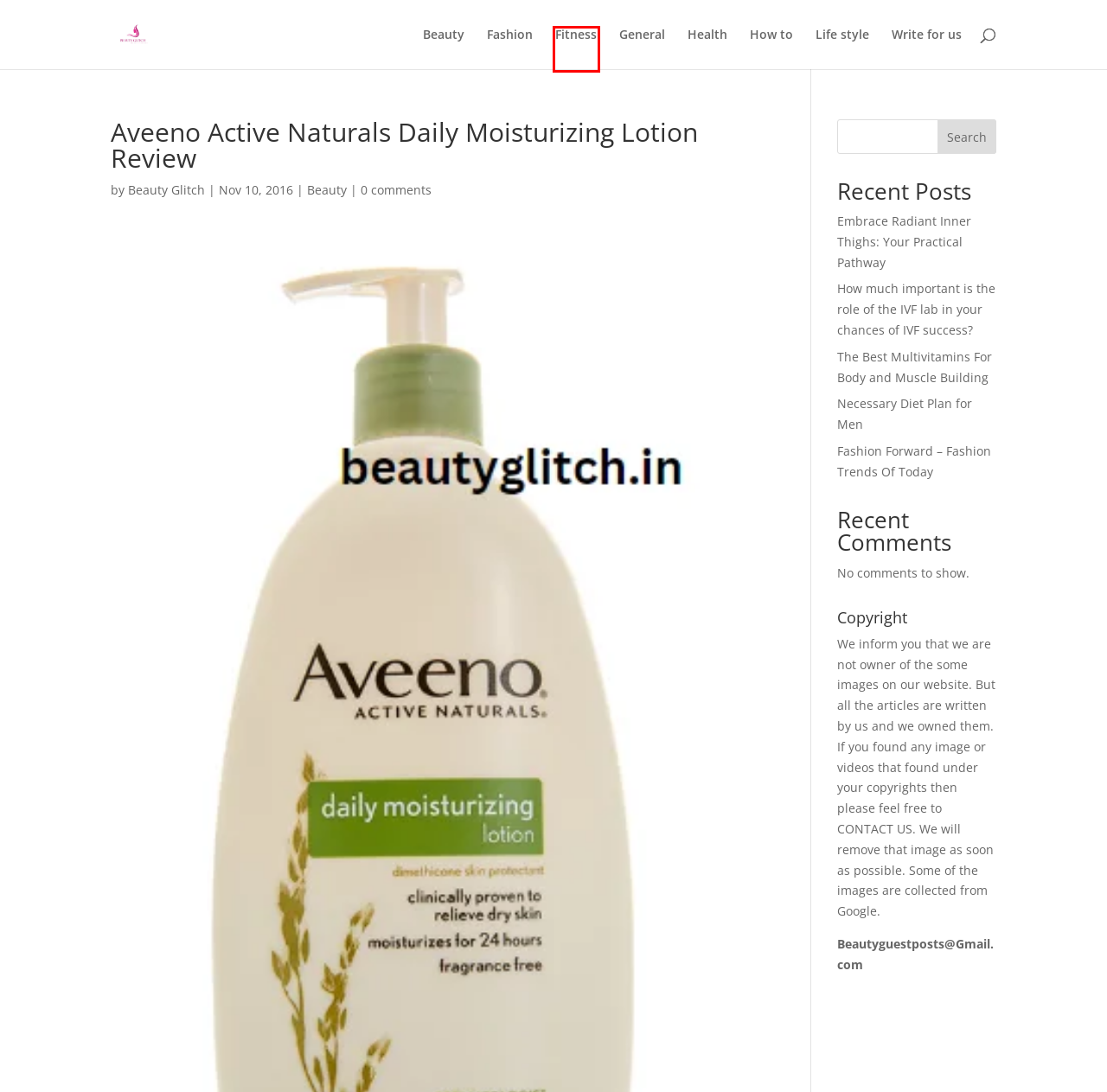You are provided with a screenshot of a webpage that includes a red rectangle bounding box. Please choose the most appropriate webpage description that matches the new webpage after clicking the element within the red bounding box. Here are the candidates:
A. Guest Posting on Beauty, Fashion, and Health | Write for Us
B. Fitness Archives - Beauty Glitch - World's Best Guide To Being You!
C. Beauty Archives - Beauty Glitch - World's Best Guide To Being You!
D. Home - Beauty Glitch - World's Best Guide To Being You!
E. How to Archives - Beauty Glitch - World's Best Guide To Being You!
F. Decoding Success: The Crucial Role of the IVF Lab in Your IVF Journey
G. Fashion Forward: Today's Hottest Fashion Trends | beautyglitch
H. Beauty Glitch, Author at Beauty Glitch - World's Best Guide To Being You!

B